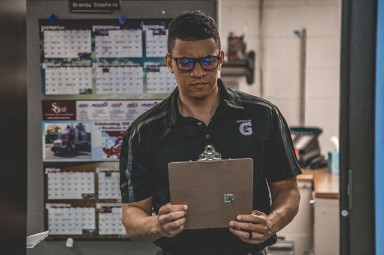What is the purpose of the calendars on the wall?
Based on the screenshot, provide a one-word or short-phrase response.

To reflect schedules or timelines